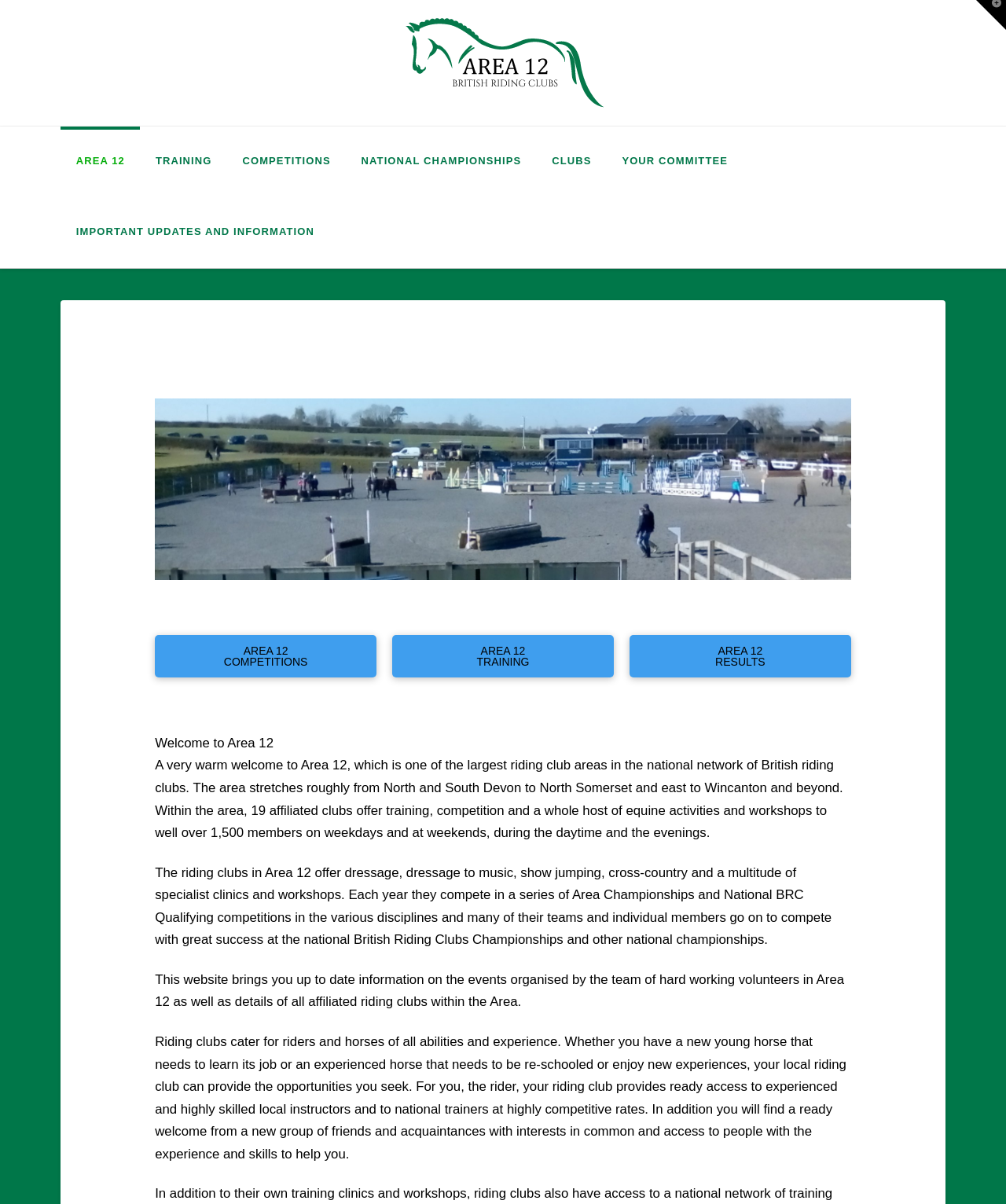Answer the question in a single word or phrase:
What is the benefit of joining a riding club?

Access to instructors and new experiences